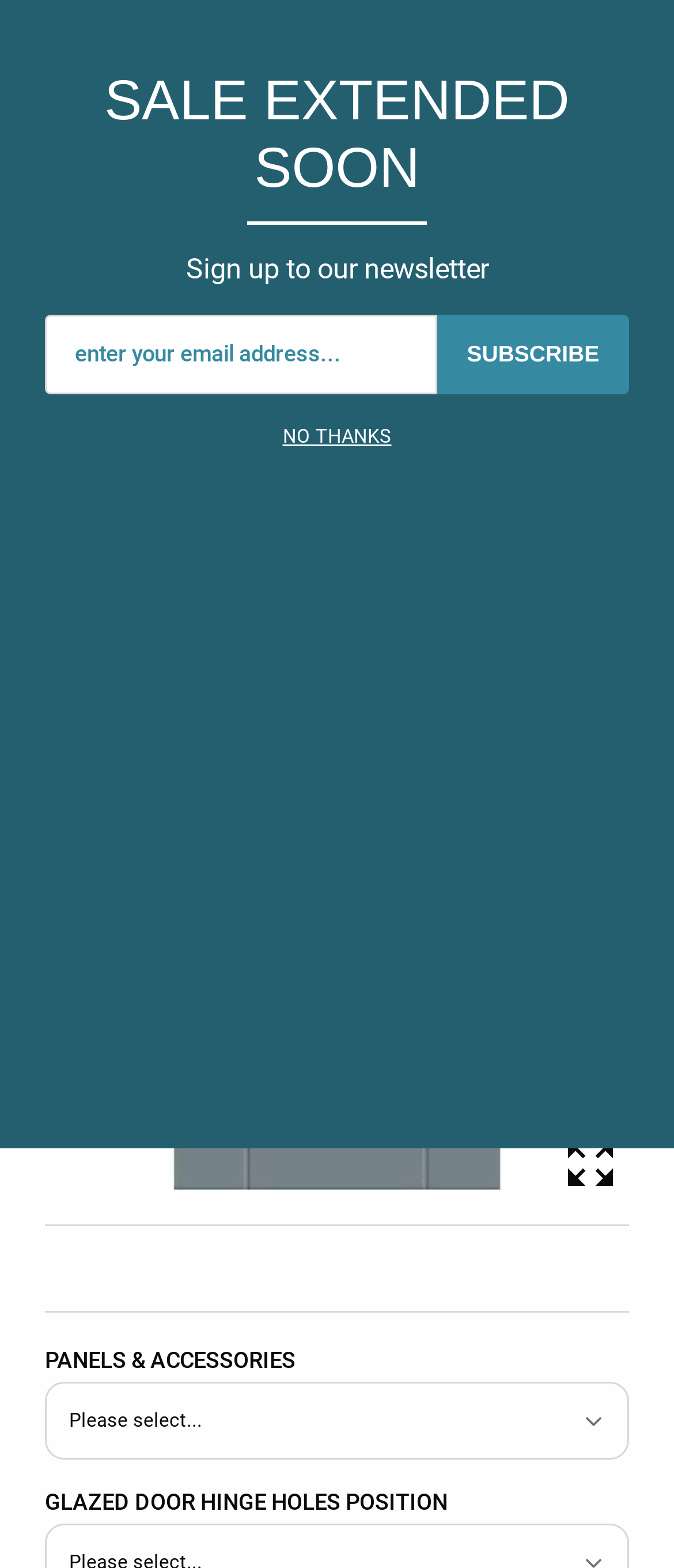Please identify the bounding box coordinates of the element's region that needs to be clicked to fulfill the following instruction: "Select 'PANELS & ACCESSORIES' from the dropdown". The bounding box coordinates should consist of four float numbers between 0 and 1, i.e., [left, top, right, bottom].

[0.067, 0.881, 0.933, 0.931]